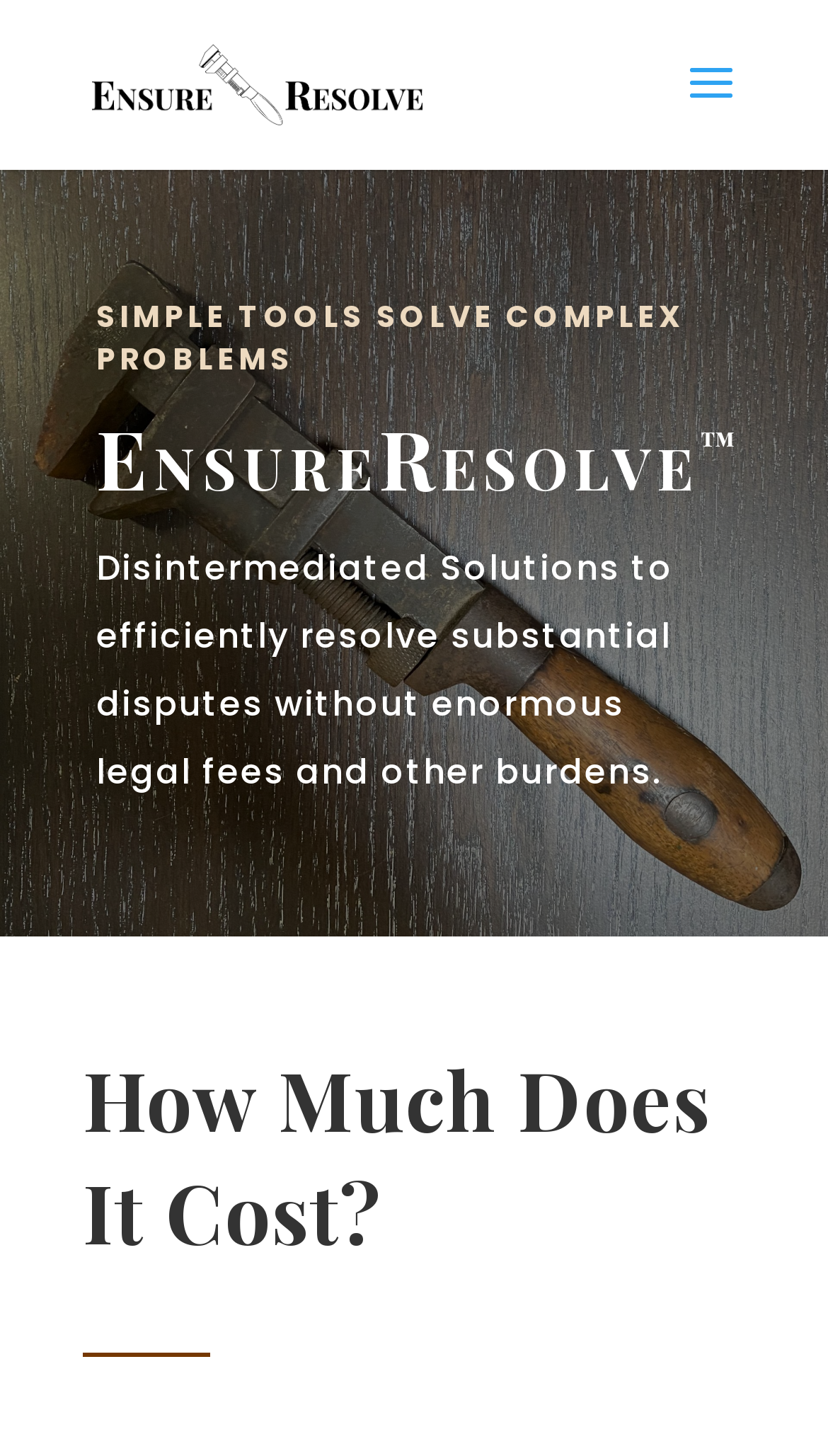Please answer the following question using a single word or phrase: 
What is the main topic of the webpage?

Cost